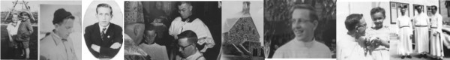Describe all the elements and aspects of the image comprehensively.

This image features a collection of photographs documenting significant moments in the life of Father Emilien Tardif, a Canadian missionary known for his role in evangelization and healing. The images capture various stages of his life, showcasing his interactions with people, moments of reflection, and involvement in religious ceremonies. The visual narrative reflects his dedication to his ministry and highlights the impact he had on the community, emphasizing his journey and the respect he garnered as a spiritual leader. Notably, the photographs serve as a tribute to his extraordinary virtues and the cherished memories held by those he influenced throughout his life.